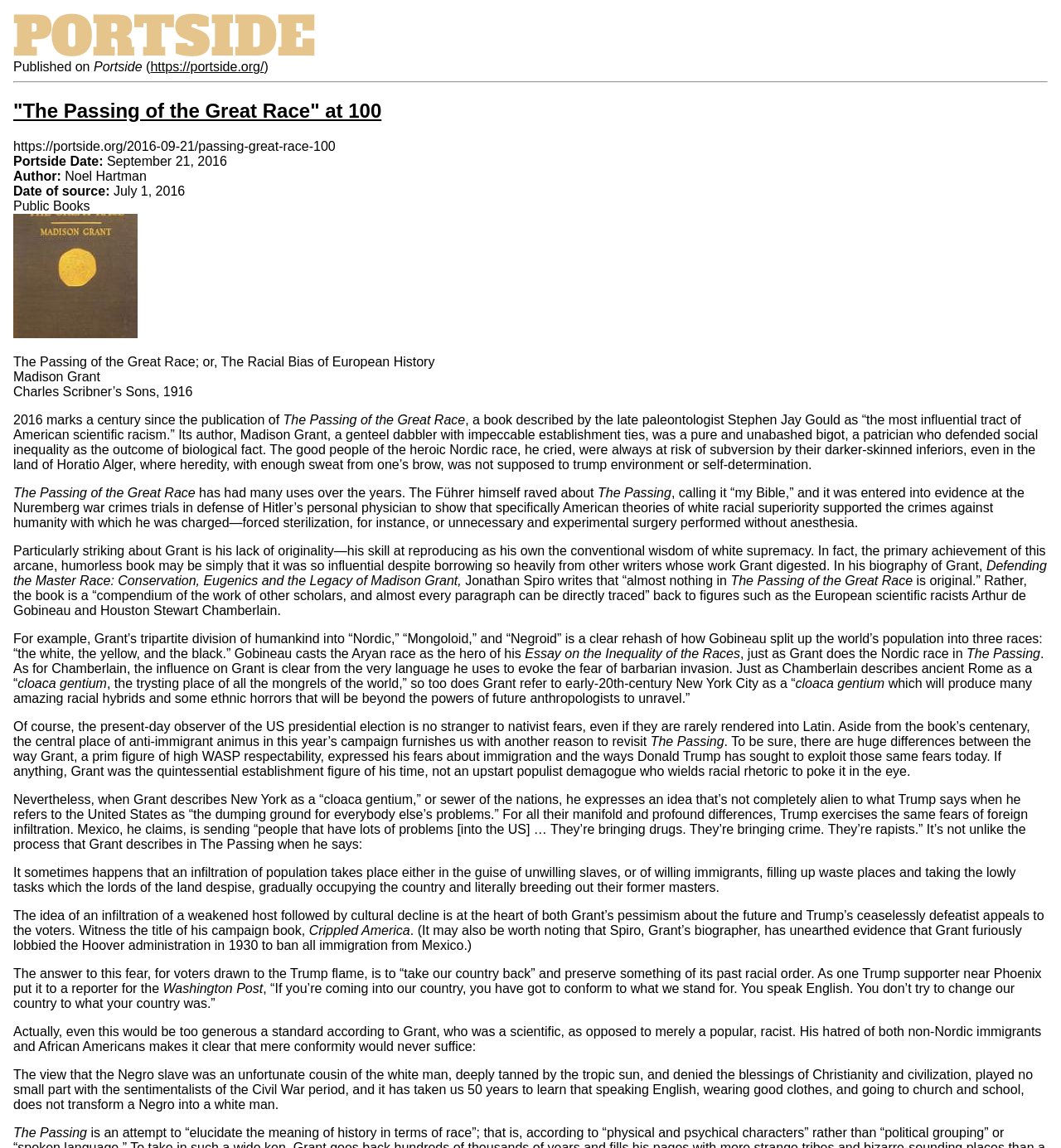Respond to the following query with just one word or a short phrase: 
What is the name of the newspaper mentioned in the article?

Washington Post